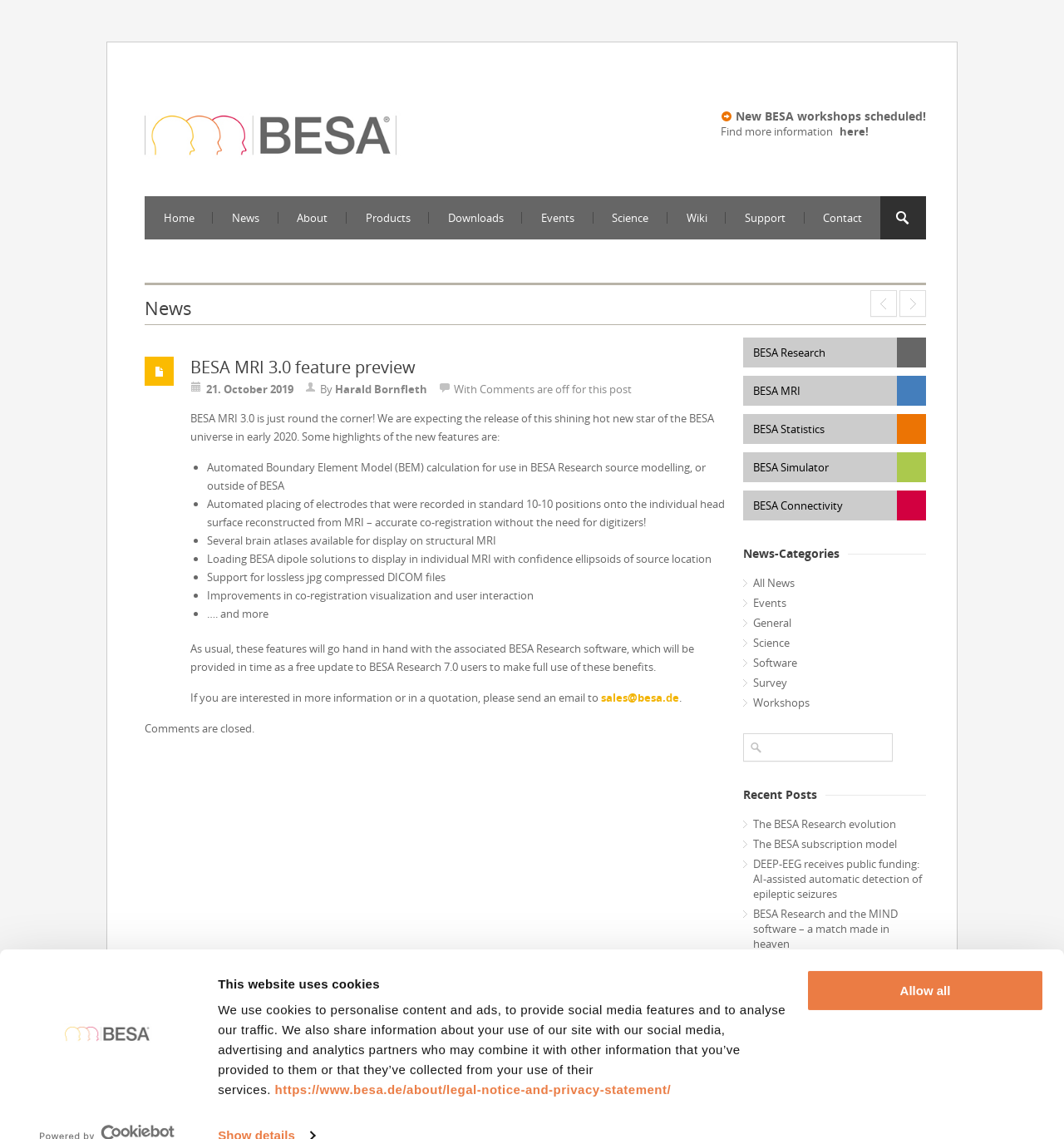What is the company name?
Please respond to the question thoroughly and include all relevant details.

The company name can be found in the logo image at the top left corner of the webpage, which is 'BESA'.